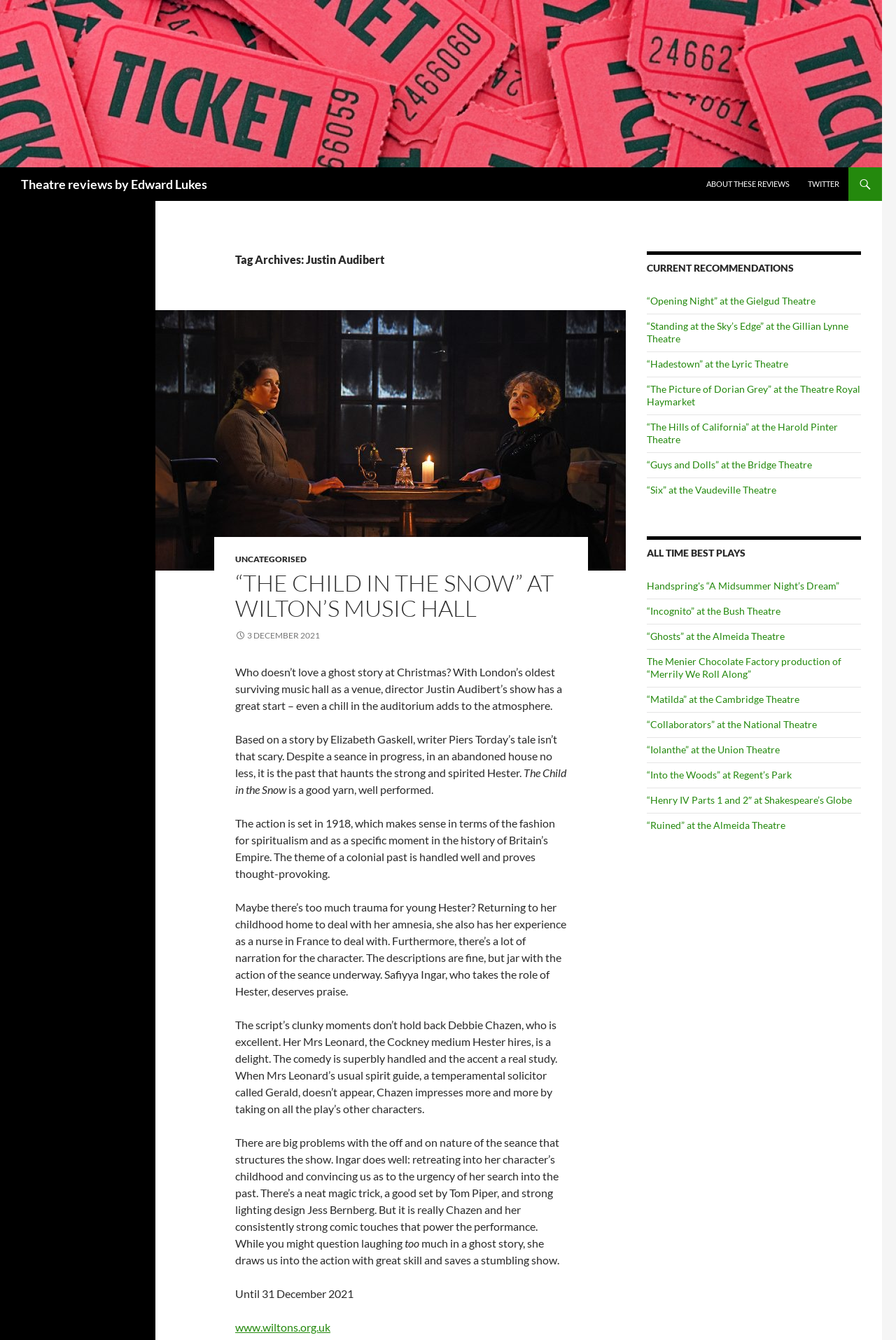What is the date until which 'The Child in the Snow' is being performed?
Look at the image and respond with a single word or a short phrase.

31 December 2021